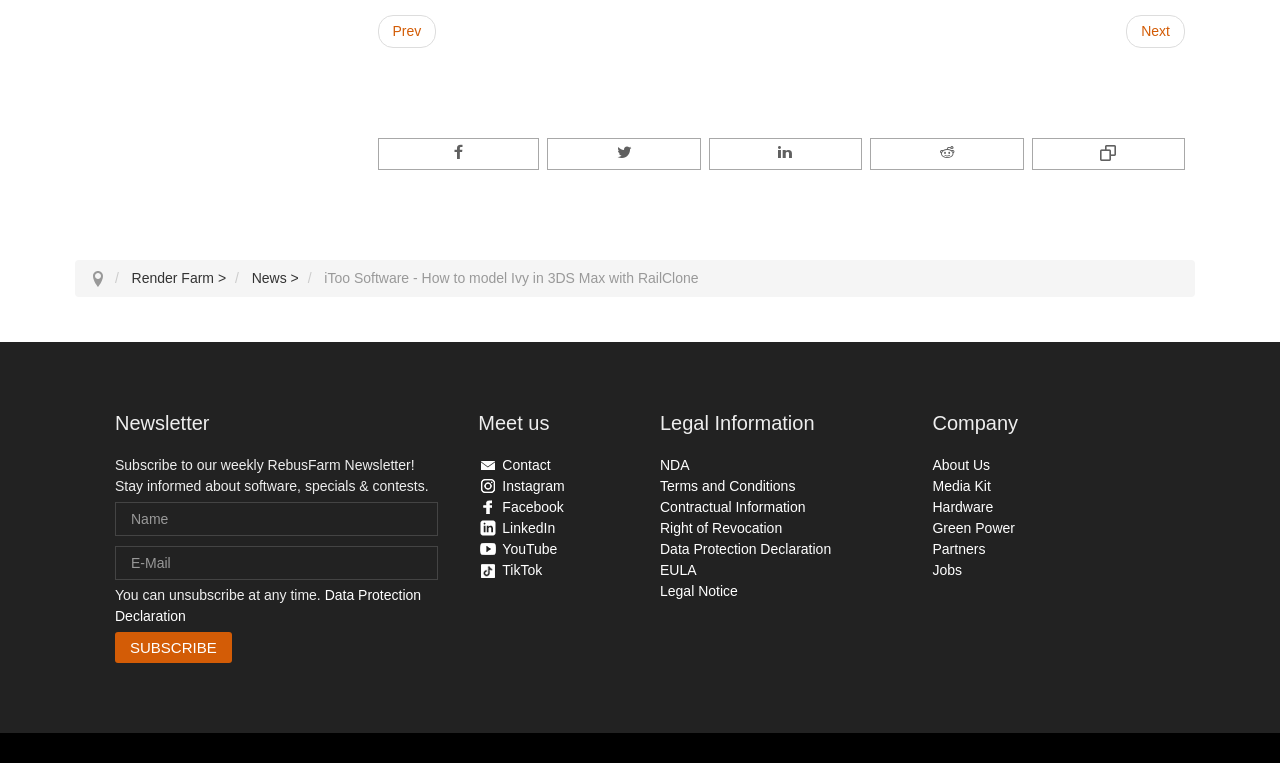Determine the bounding box coordinates for the area that needs to be clicked to fulfill this task: "Read the previous article". The coordinates must be given as four float numbers between 0 and 1, i.e., [left, top, right, bottom].

[0.295, 0.019, 0.341, 0.063]